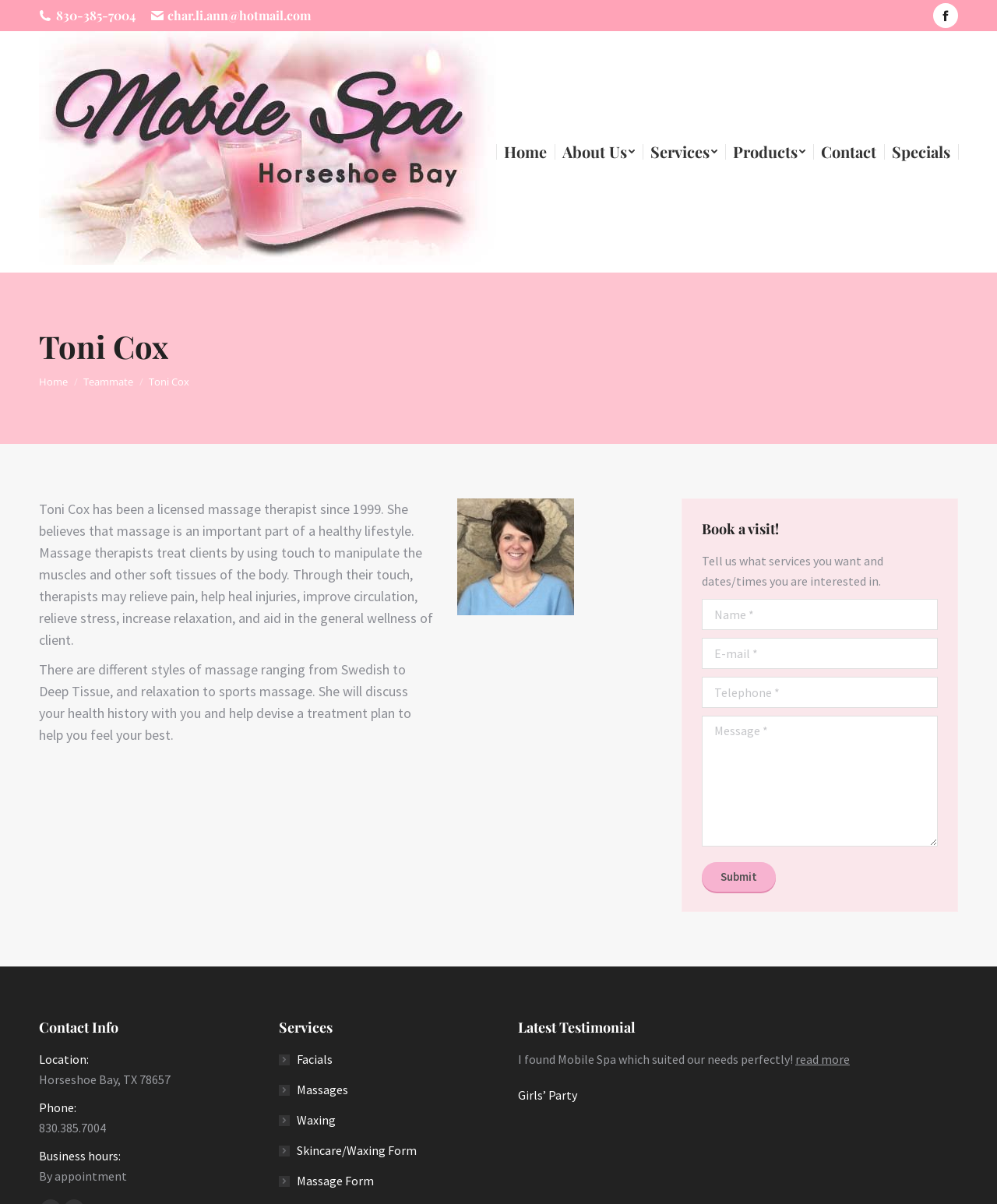Create a detailed description of the webpage's content and layout.

This webpage is about Toni Cox, a licensed massage therapist, and her mobile spa services in Horseshoe Bay, Texas. At the top of the page, there is a header section with contact information, including a phone number and email address, as well as social media links. Below the header, there is a navigation menu with links to different sections of the website, such as Home, About Us, Services, Products, Contact, and Specials.

The main content of the page is divided into two columns. The left column features a brief introduction to Toni Cox and her massage therapy services, including a photo of her. The text explains that massage can relieve pain, help heal injuries, improve circulation, relieve stress, and increase relaxation. There are also two paragraphs describing the different styles of massage and the importance of discussing health history with a therapist.

In the right column, there is a call-to-action section with a heading "Book a visit!" and a form to fill out to request services. The form includes fields for name, email, telephone, and message, as well as a submit button.

Below the main content, there are three sections: Contact Info, Services, and Latest Testimonial. The Contact Info section lists the location, phone number, and business hours of the mobile spa. The Services section provides links to different services offered, such as facials, massages, and waxing. The Latest Testimonial section features a quote from a satisfied customer and a link to read more.

At the bottom of the page, there is a link to go back to the top of the page.